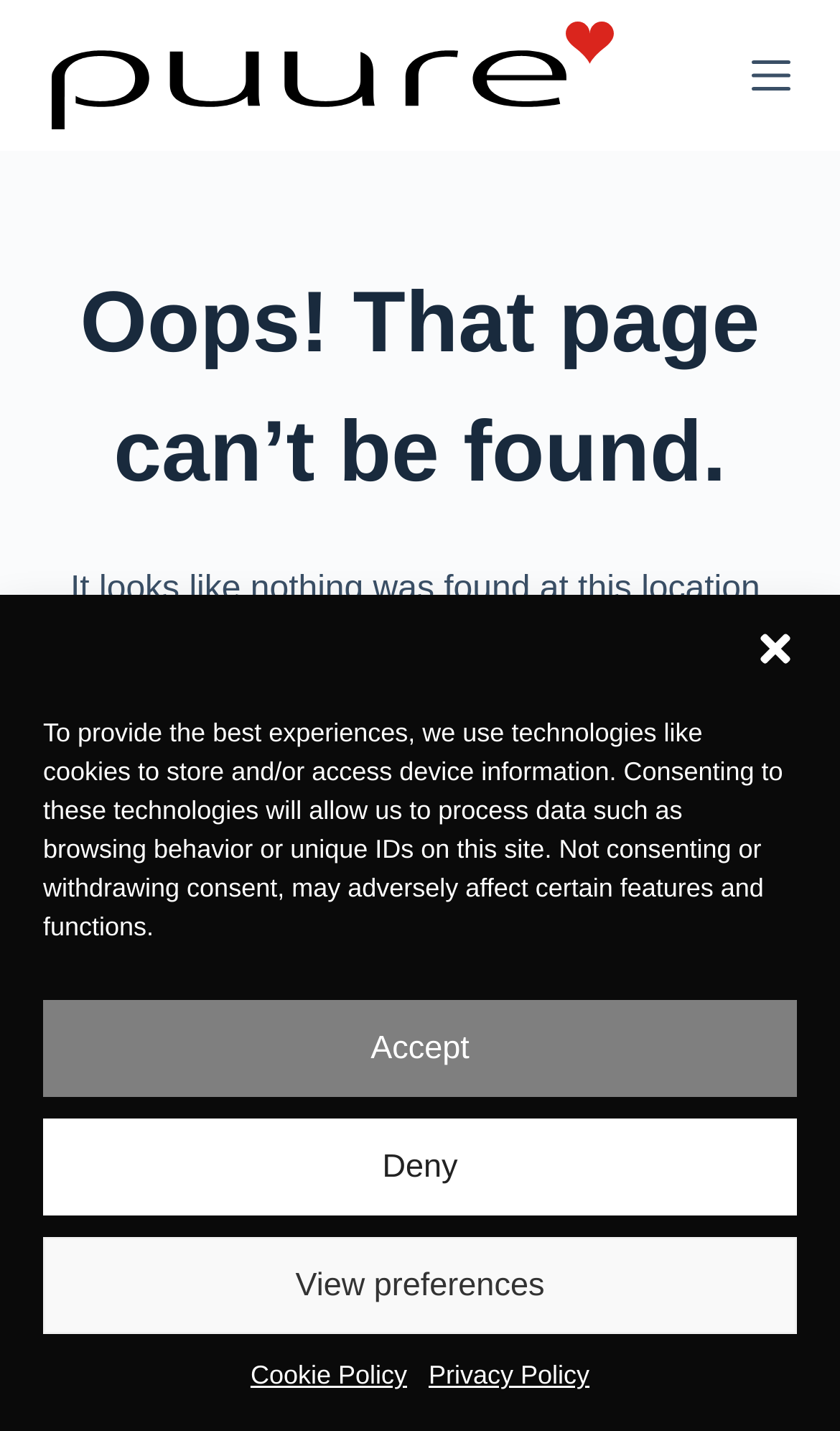Locate the bounding box coordinates of the item that should be clicked to fulfill the instruction: "Search for something".

[0.06, 0.531, 0.837, 0.592]